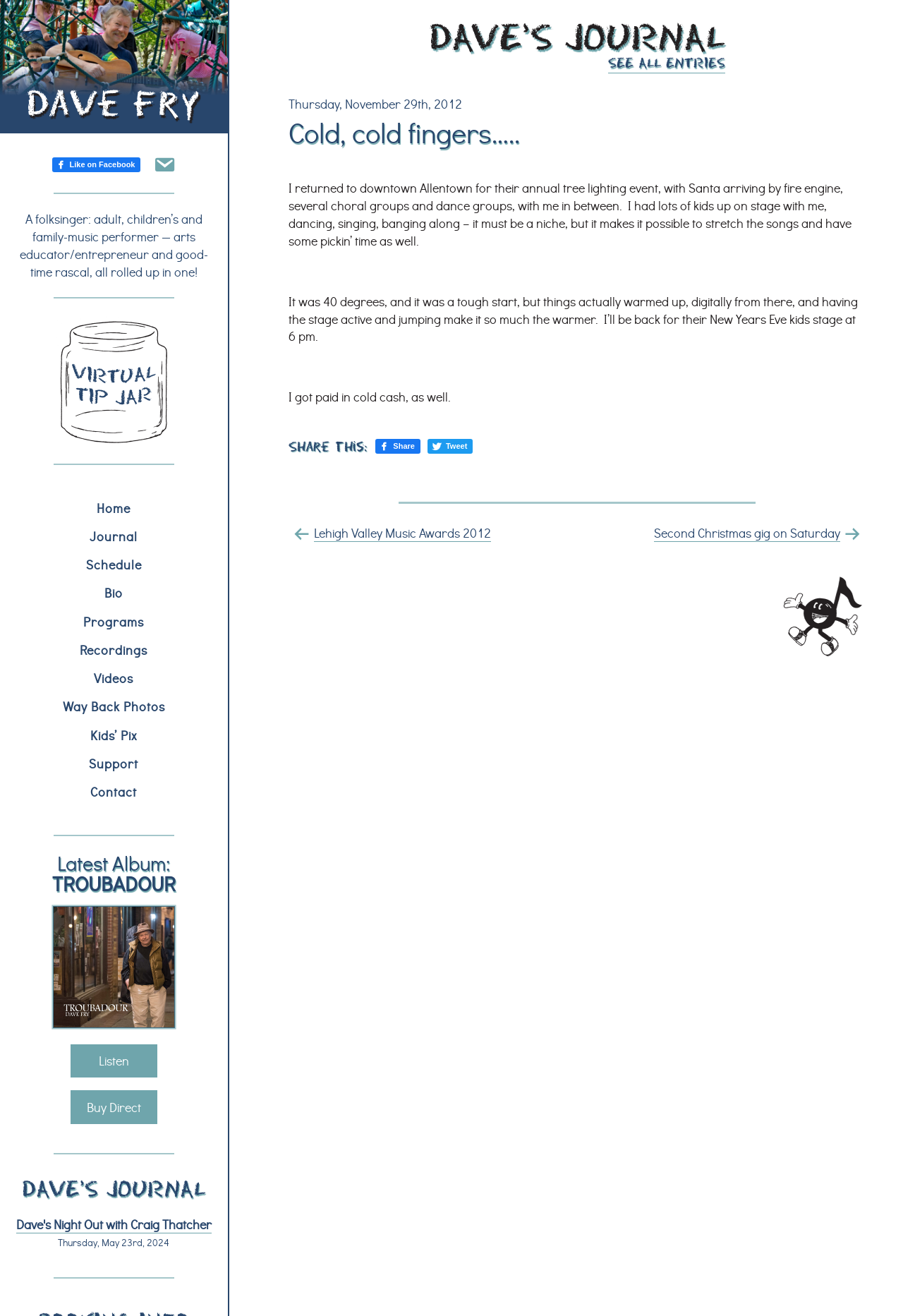Respond with a single word or phrase to the following question: How much was the temperature at the event?

40 degrees